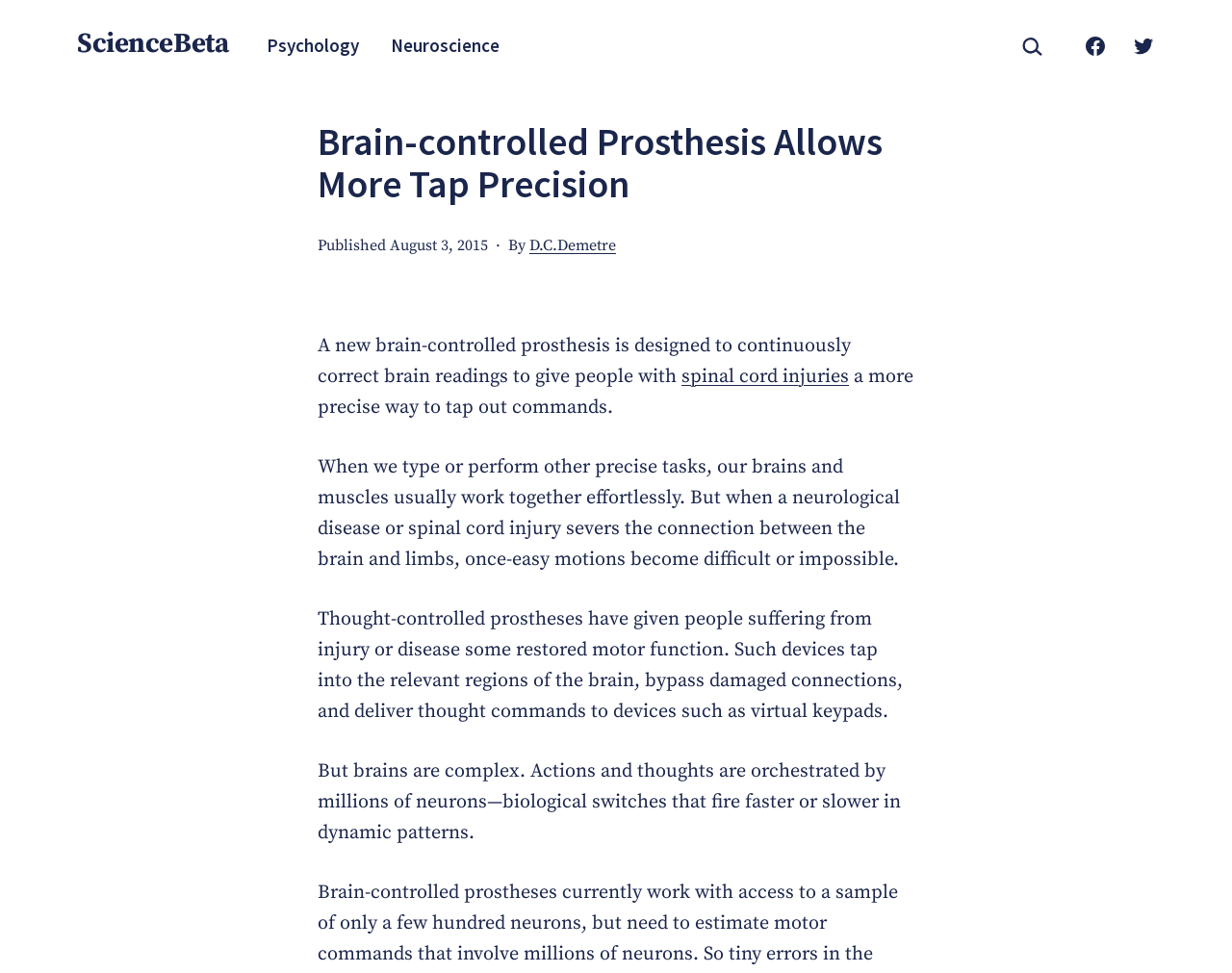Please specify the coordinates of the bounding box for the element that should be clicked to carry out this instruction: "Go to Neuroscience page". The coordinates must be four float numbers between 0 and 1, formatted as [left, top, right, bottom].

[0.307, 0.023, 0.415, 0.071]